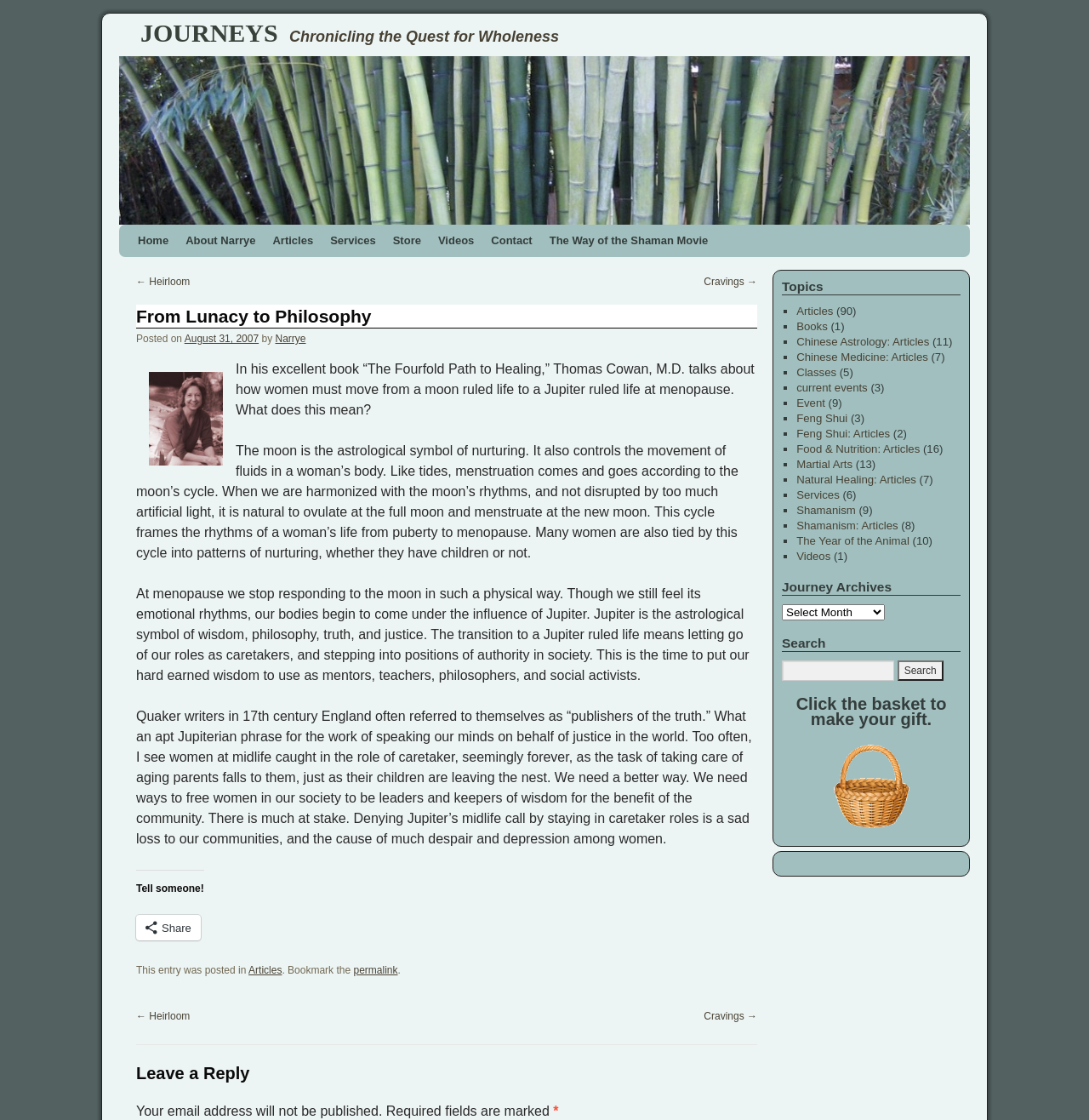Find the bounding box coordinates for the HTML element specified by: "parent_node: Email name="newsletter_email"".

None